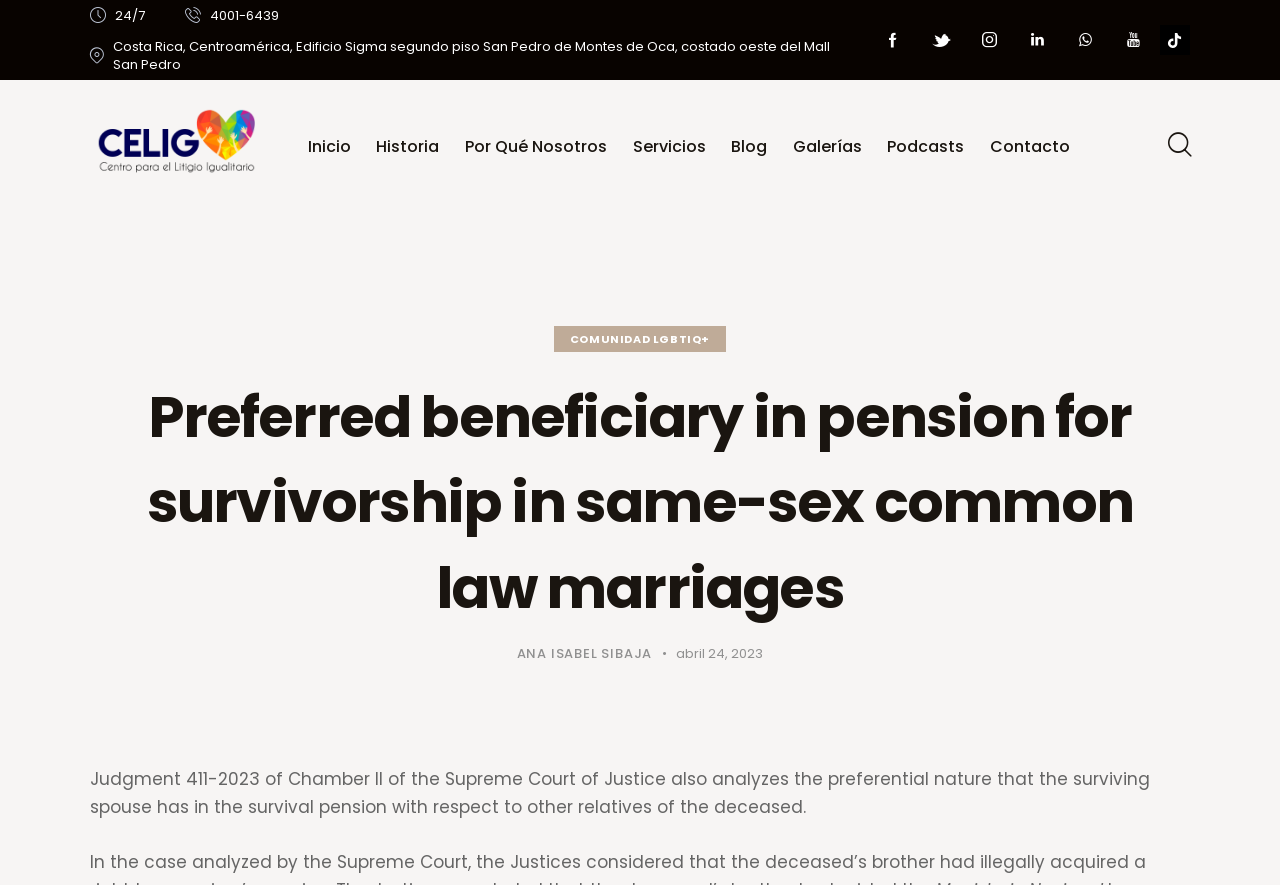For the element described, predict the bounding box coordinates as (top-left x, top-left y, bottom-right x, bottom-right y). All values should be between 0 and 1. Element description: ByAna Isabel Sibaja

[0.404, 0.728, 0.526, 0.75]